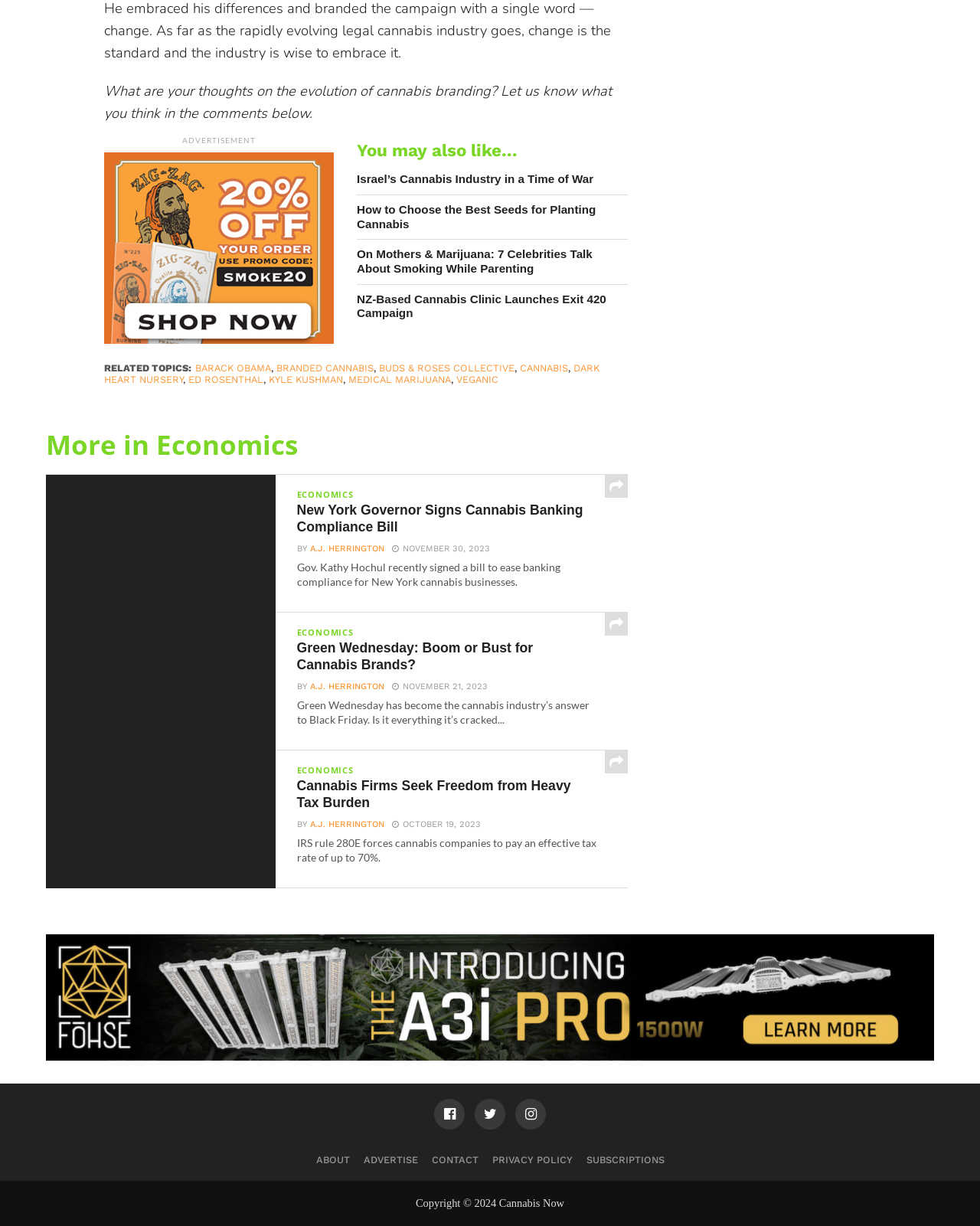Please reply to the following question using a single word or phrase: 
What is the effective tax rate of cannabis companies due to IRS rule 280E?

Up to 70%